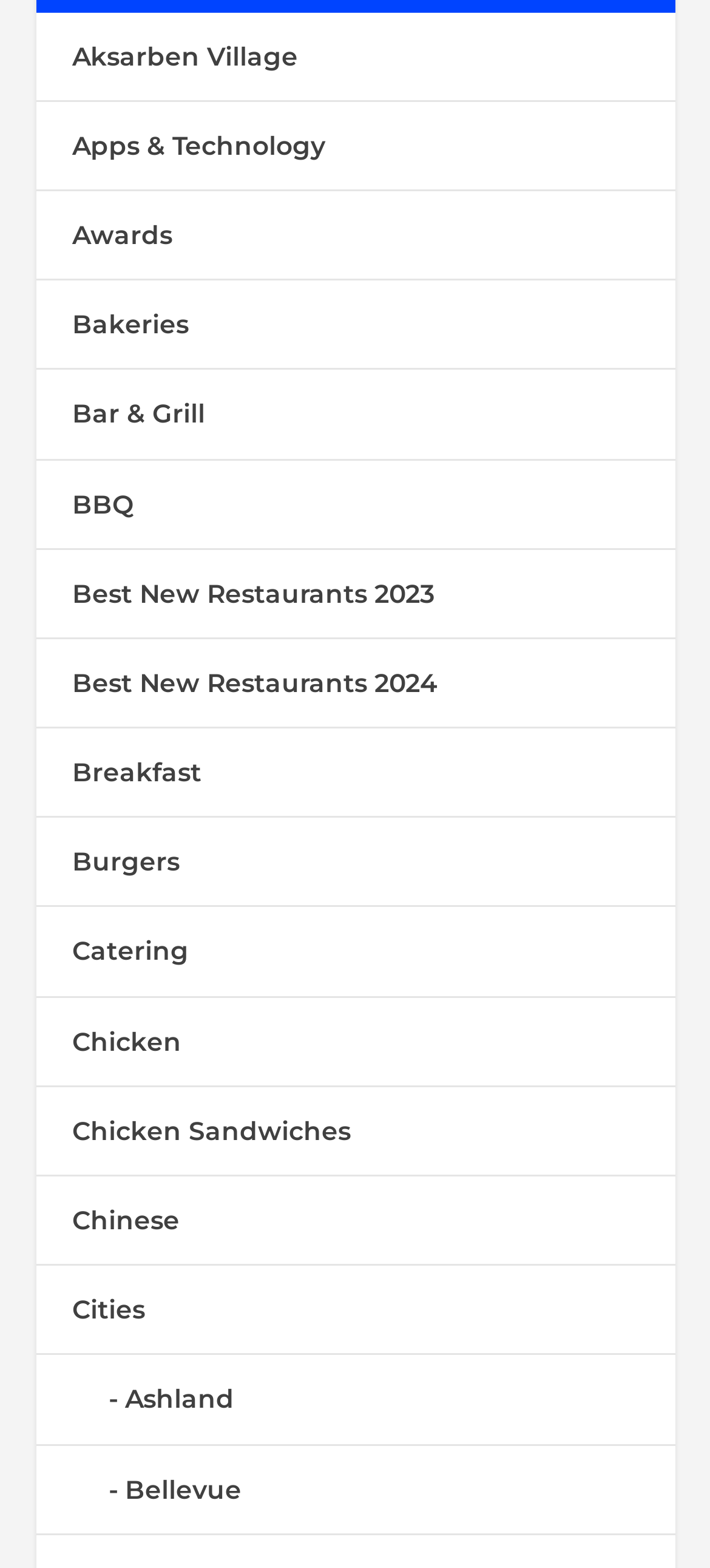How many 'Best New Restaurants' links are there?
Provide a concise answer using a single word or phrase based on the image.

2